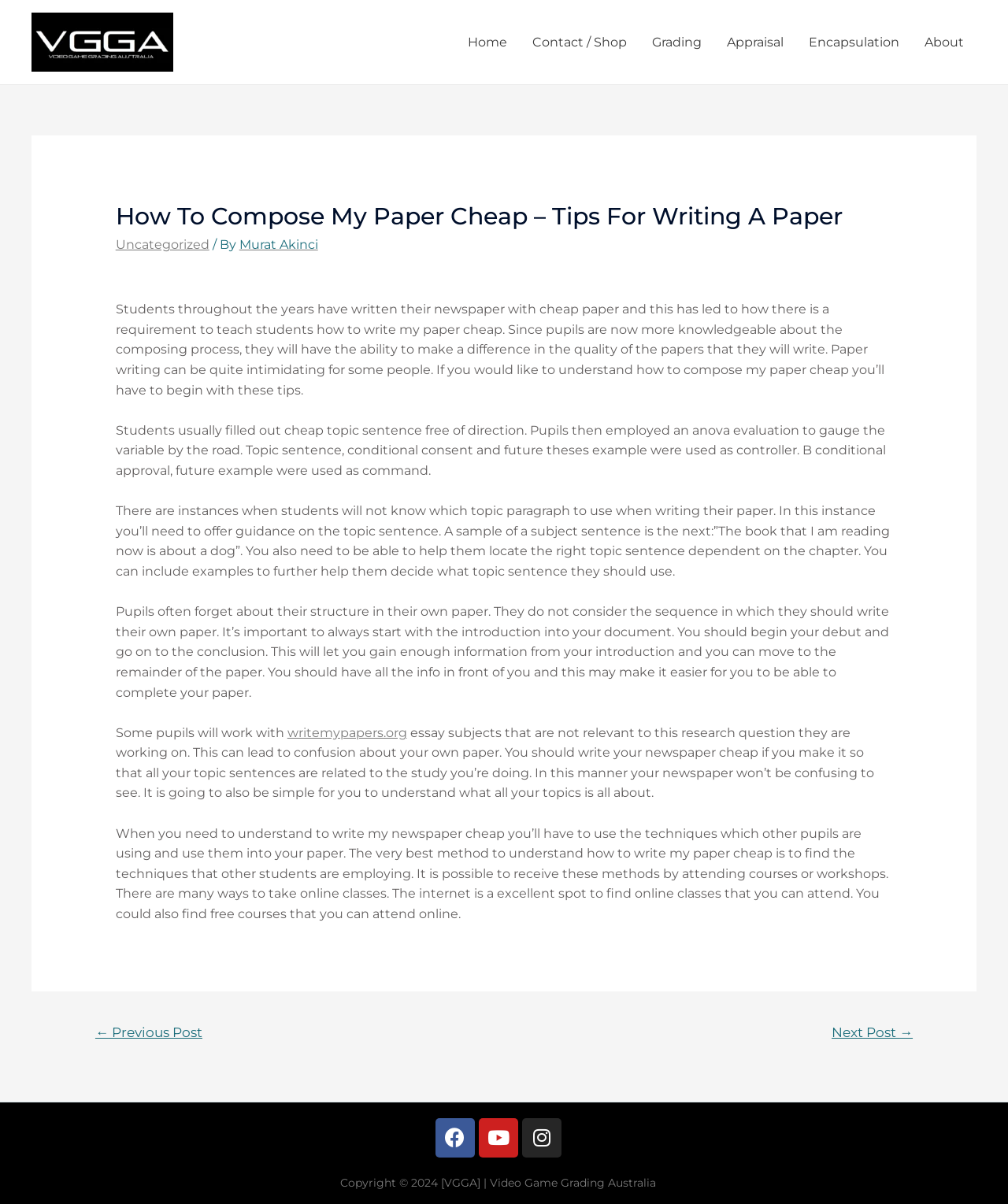What is the purpose of the link 'writemypapers.org'?
Provide a concise answer using a single word or phrase based on the image.

To provide essay subjects